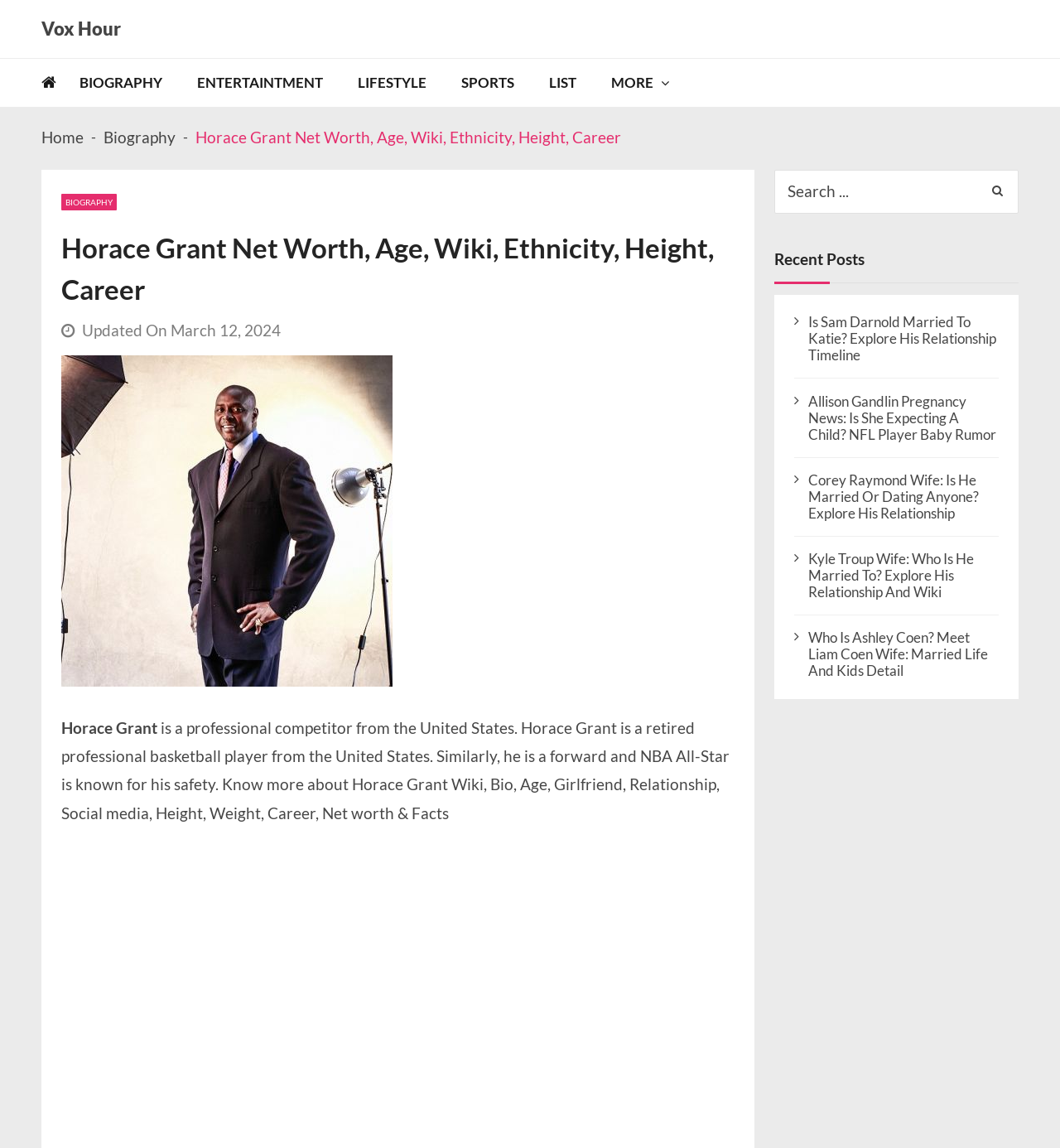Determine the bounding box coordinates of the clickable region to carry out the instruction: "Search for Horace Grant".

[0.731, 0.148, 0.961, 0.186]